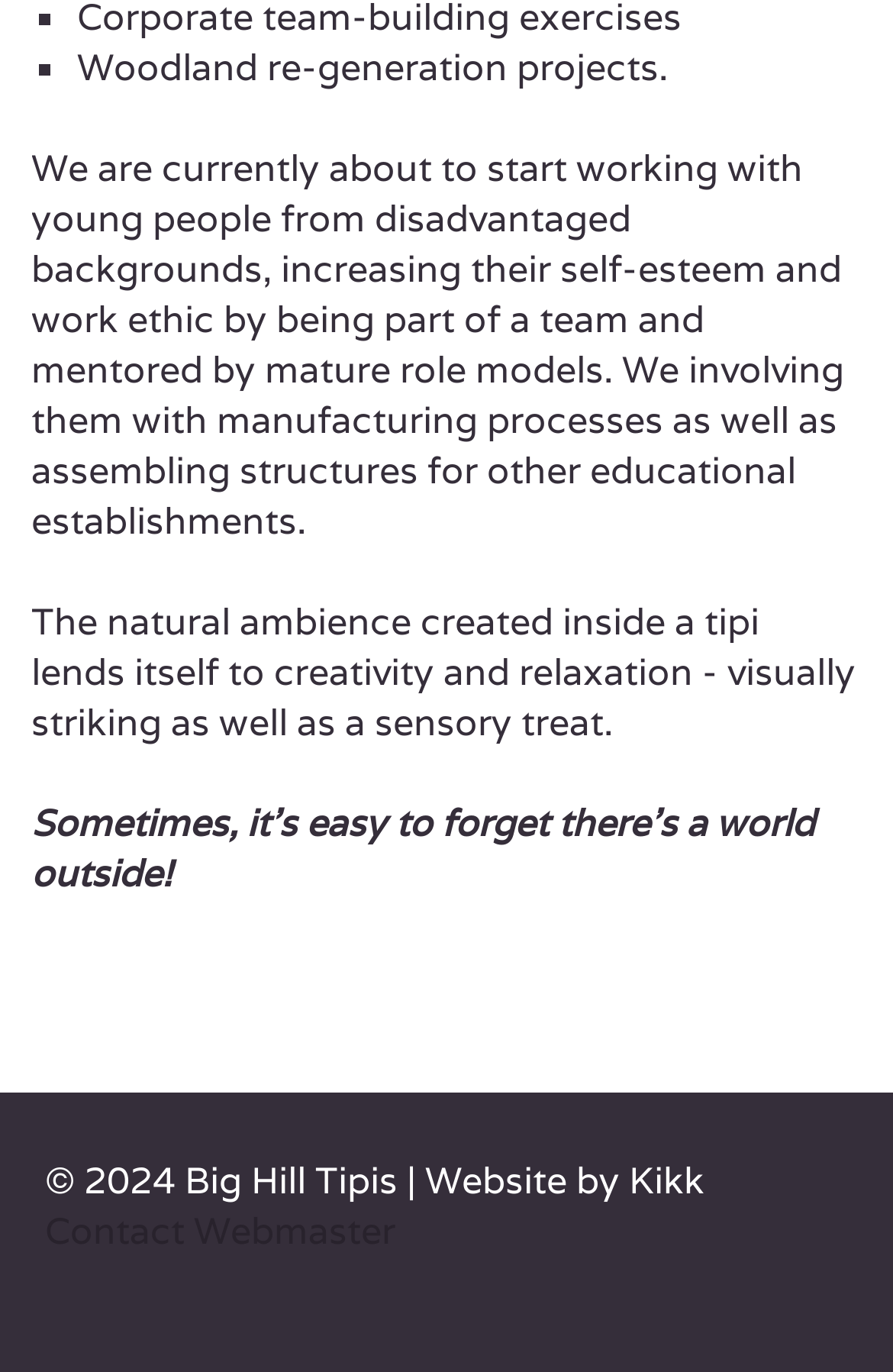Who owns the copyright of the website?
Give a detailed and exhaustive answer to the question.

The copyright information '© 2024 Big Hill Tipis | Website by Kikk' on the webpage indicates that Big Hill Tipis owns the copyright of the website.